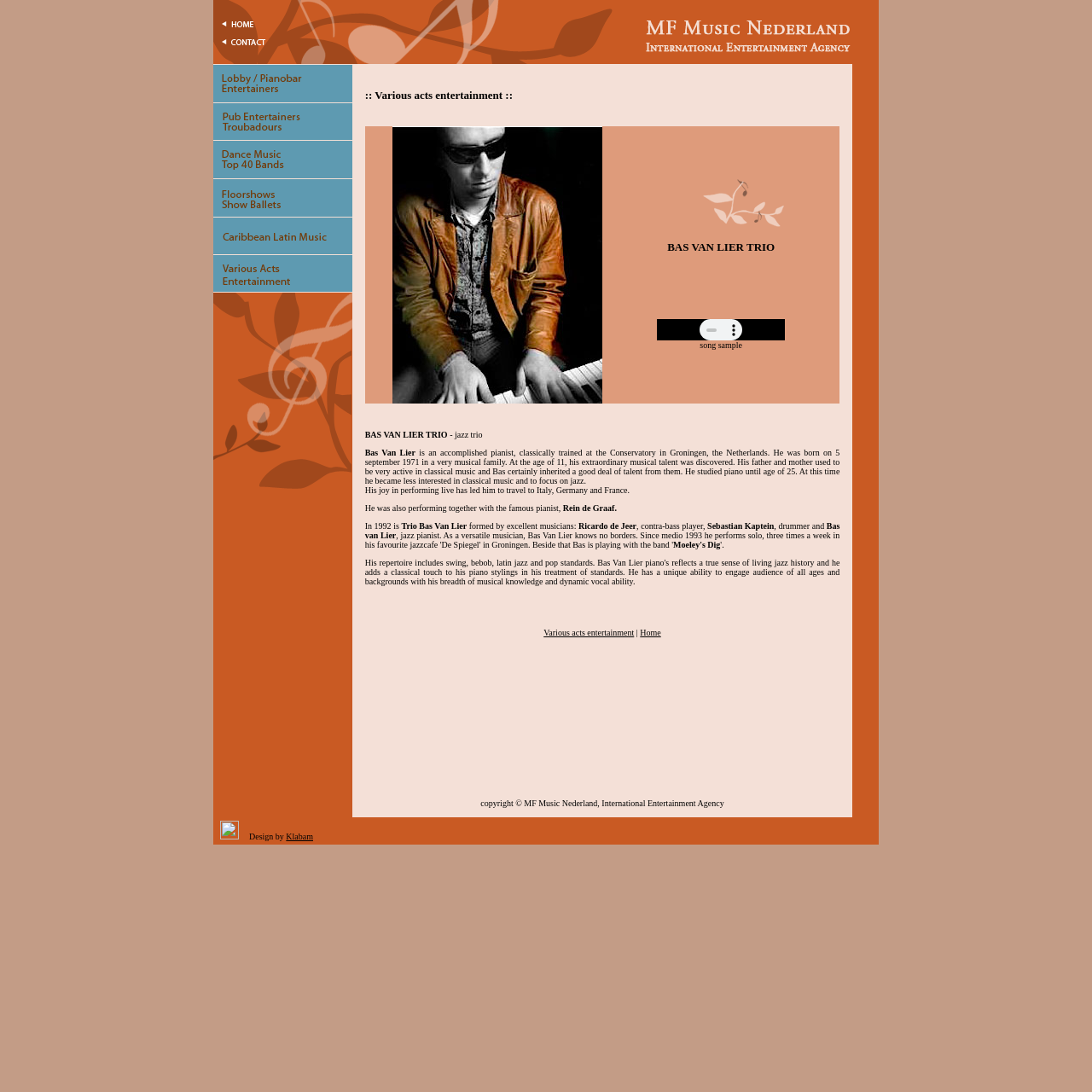Please find the bounding box coordinates (top-left x, top-left y, bottom-right x, bottom-right y) in the screenshot for the UI element described as follows: Various acts entertainment

[0.498, 0.575, 0.581, 0.584]